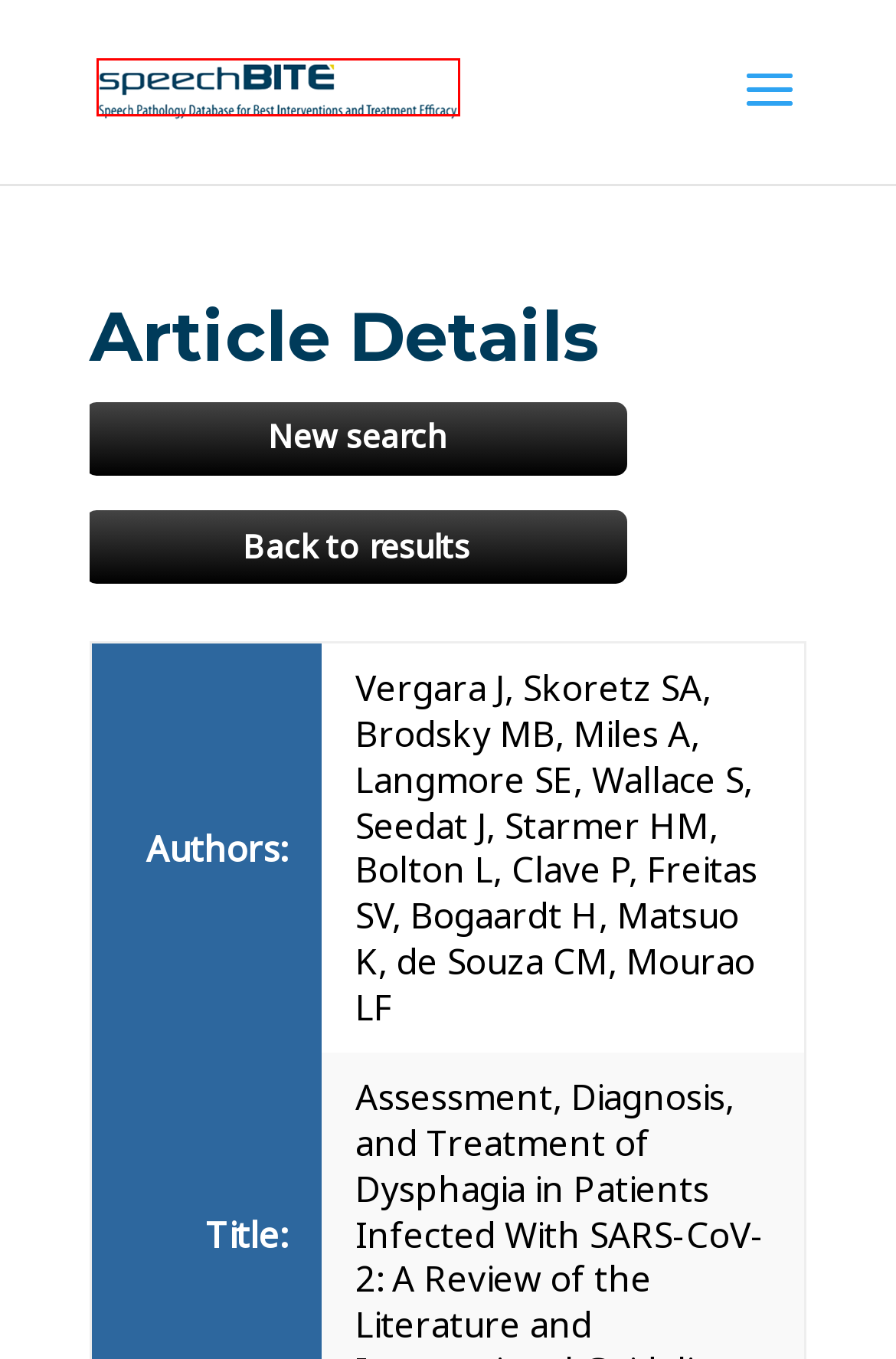Review the webpage screenshot provided, noting the red bounding box around a UI element. Choose the description that best matches the new webpage after clicking the element within the bounding box. The following are the options:
A. Contact - speechBITE
B. Stay Informed - speechBITE
C. Home - speechBITE
D. Managing Search Results - speechBITE
E. Rating Research Quality - speechBITE
F. Background - speechBITE
G. Privacy Statement - speechBITE
H. Advanced Search - speechBITE

C